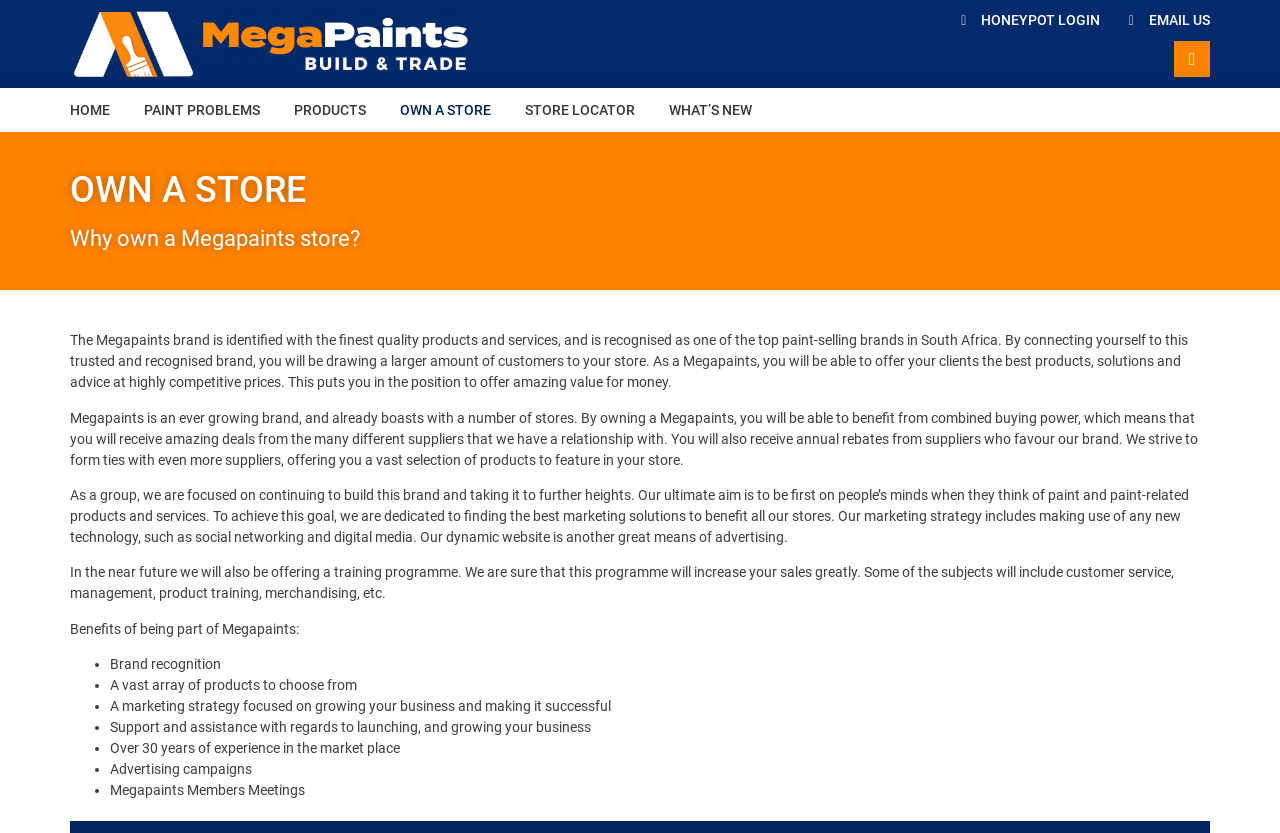What is the ultimate aim of Megapaints?
Please use the image to provide a one-word or short phrase answer.

to be first on people’s minds